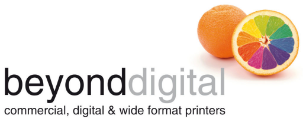What is symbolized by the half-cut orange?
From the details in the image, answer the question comprehensively.

The half-cut orange in the logo symbolizes creativity and freshness, which are essential qualities for a printing company that aims to deliver high-quality printing solutions.